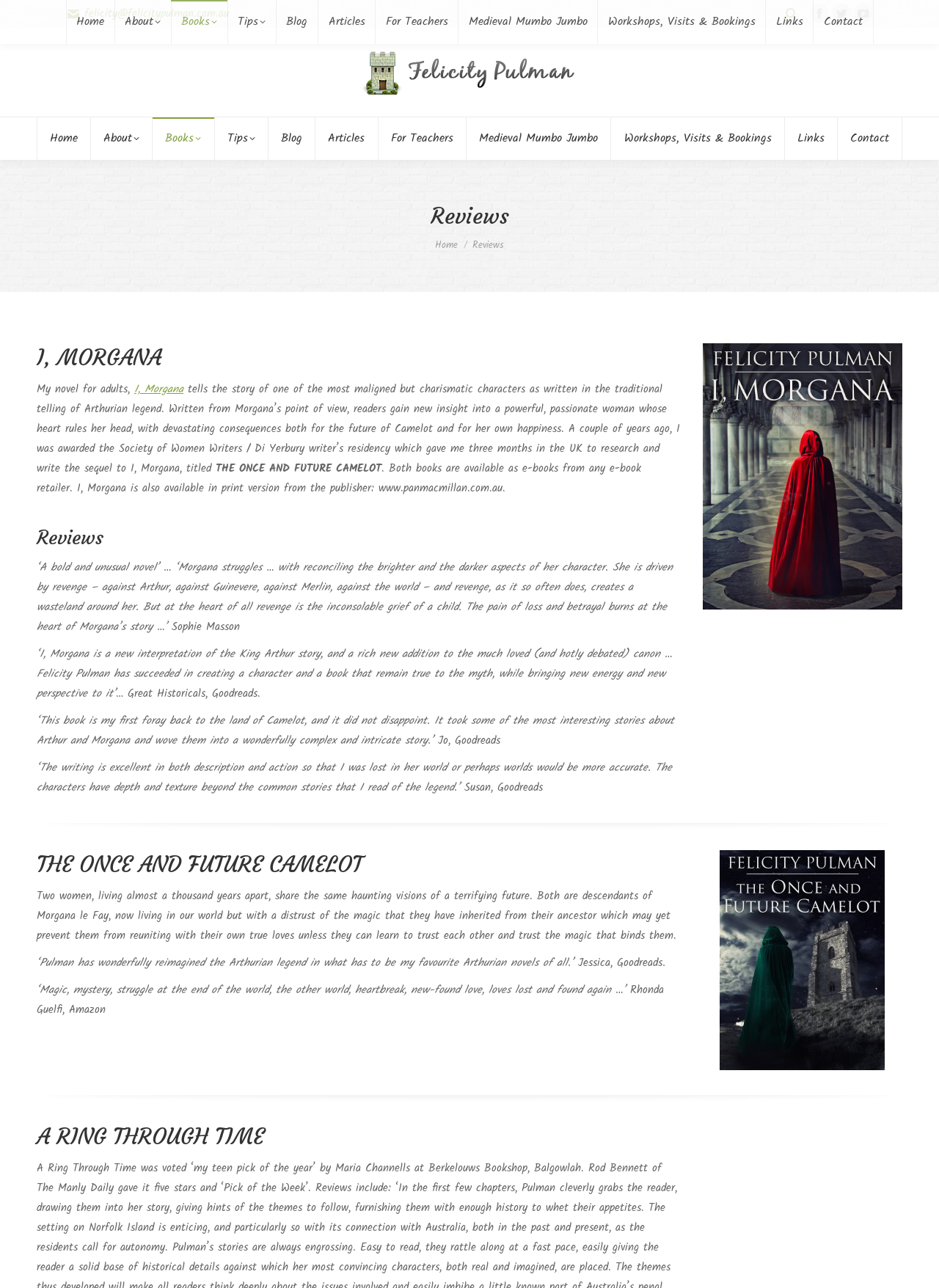Locate the bounding box coordinates of the area to click to fulfill this instruction: "Read more about I, Morgana". The bounding box should be presented as four float numbers between 0 and 1, in the order [left, top, right, bottom].

[0.143, 0.296, 0.195, 0.309]